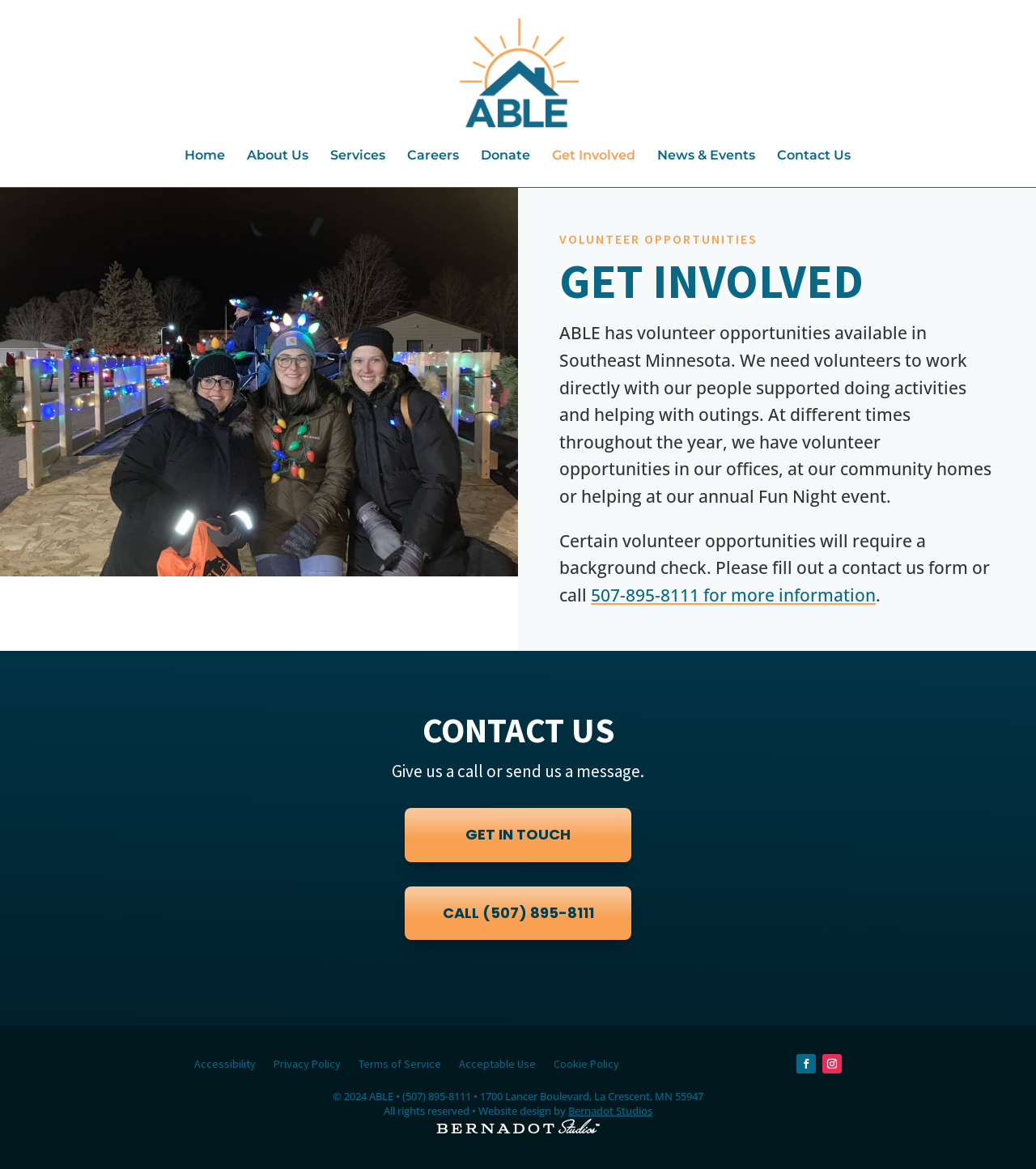Please provide a one-word or phrase answer to the question: 
What is the name of the organization?

ABLE